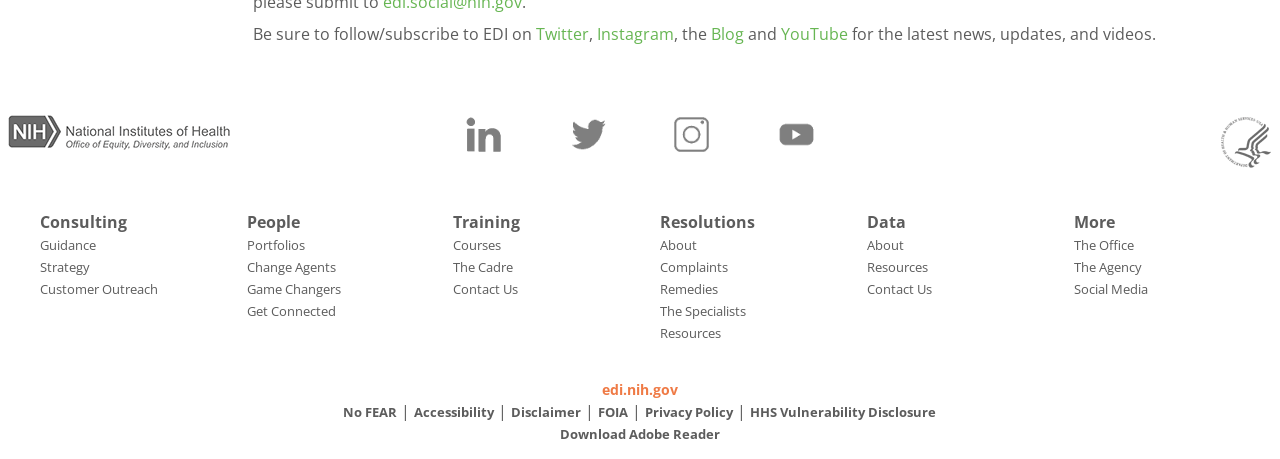Determine the bounding box coordinates for the UI element with the following description: "title="Visit the EDI YouTube page."". The coordinates should be four float numbers between 0 and 1, represented as [left, top, right, bottom].

[0.607, 0.298, 0.638, 0.346]